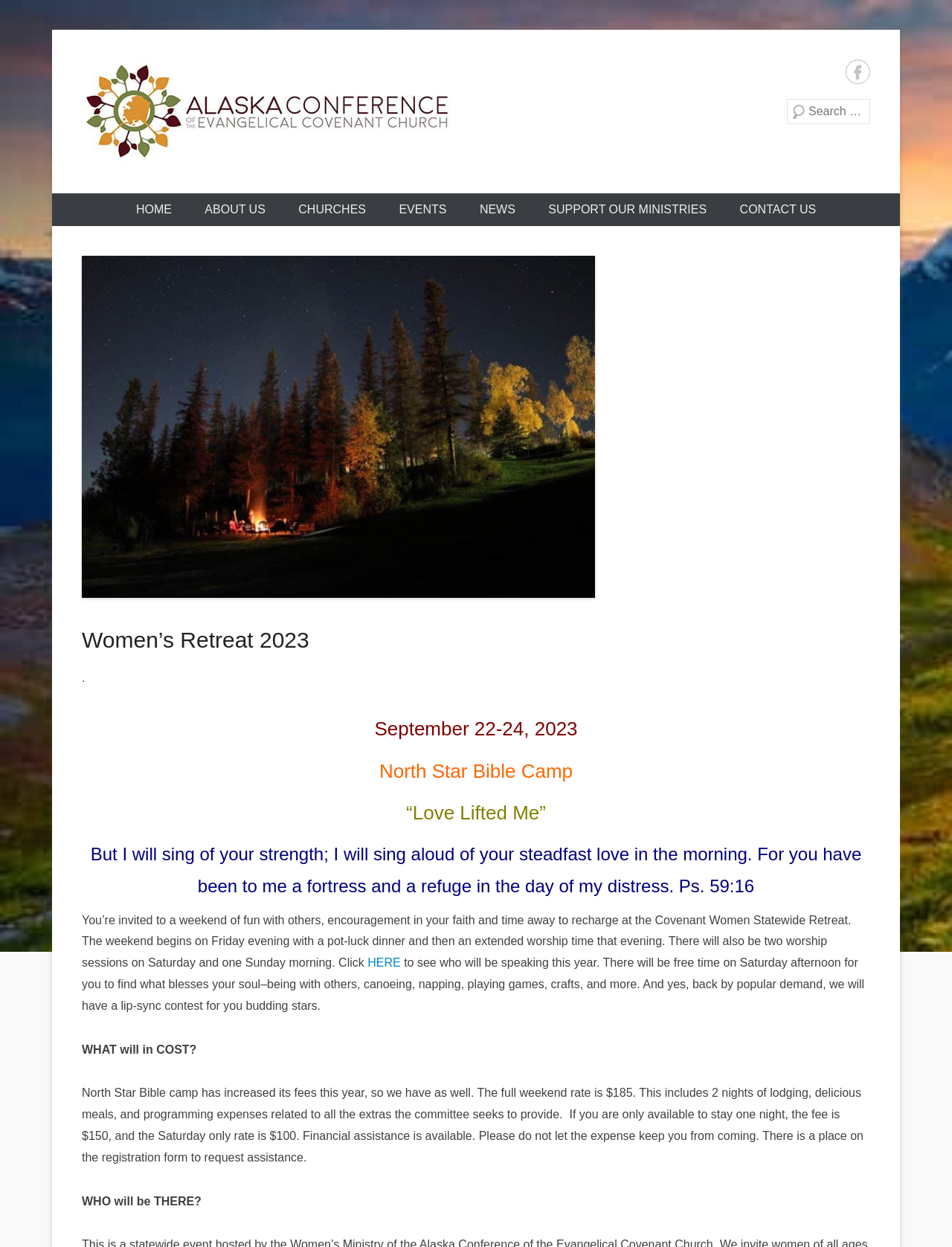Determine the main text heading of the webpage and provide its content.

Women’s Retreat 2023